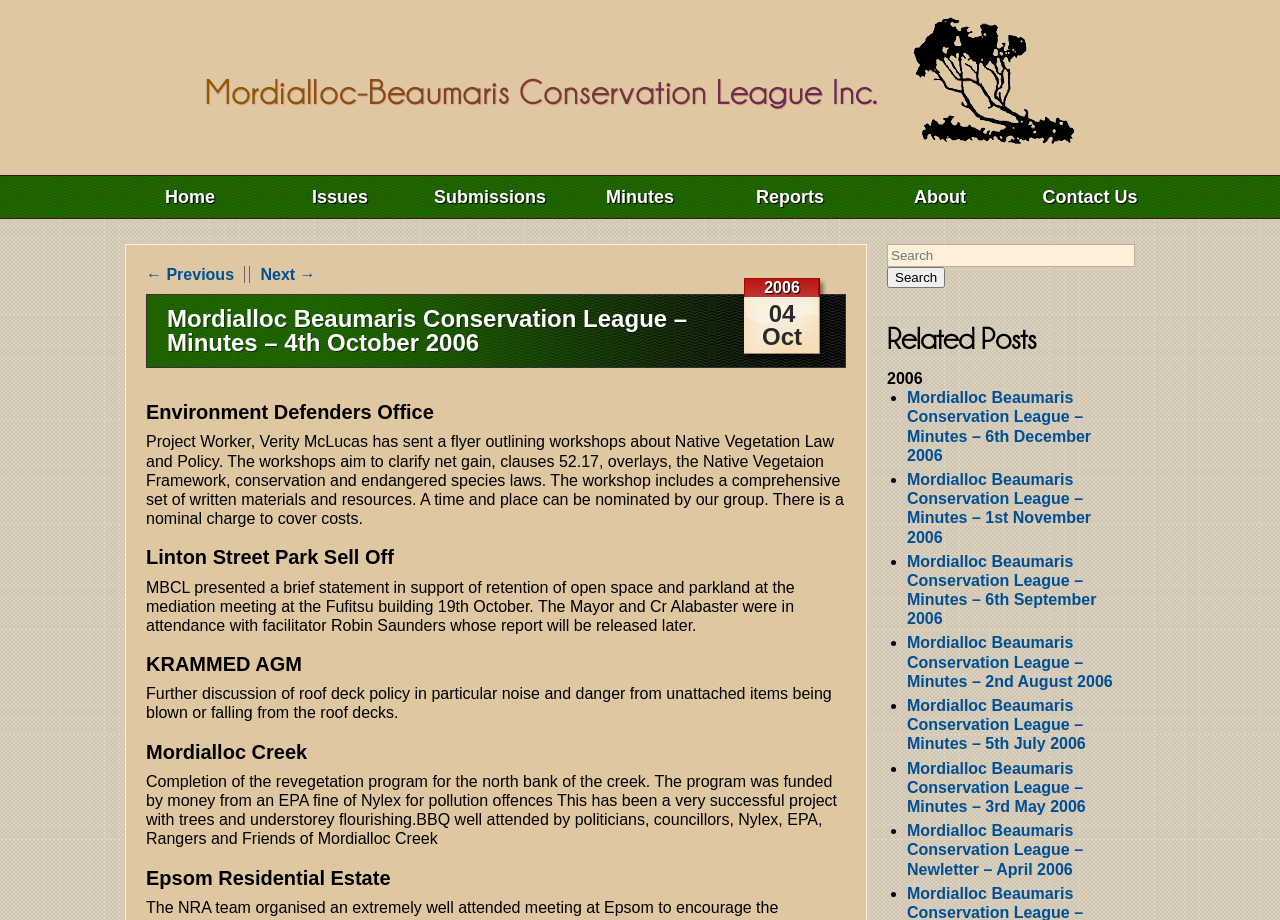What is the name of the creek mentioned in the webpage?
Based on the image, provide a one-word or brief-phrase response.

Mordialloc Creek